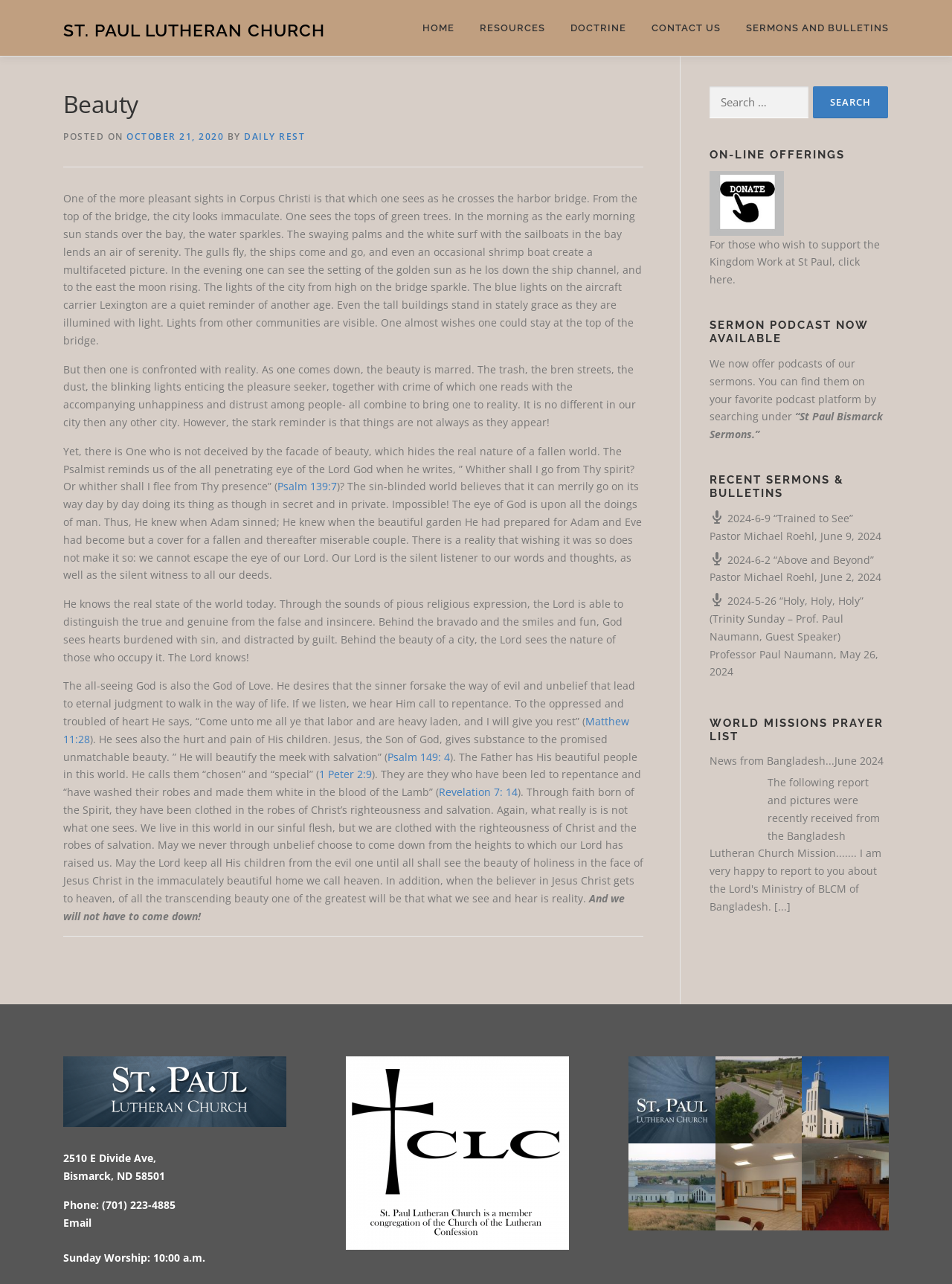Using the details from the image, please elaborate on the following question: What is the time of Sunday Worship?

I found the answer by looking at the bottom of the webpage, where it lists the contact information of the church. The time of Sunday Worship is '10:00 a.m'.